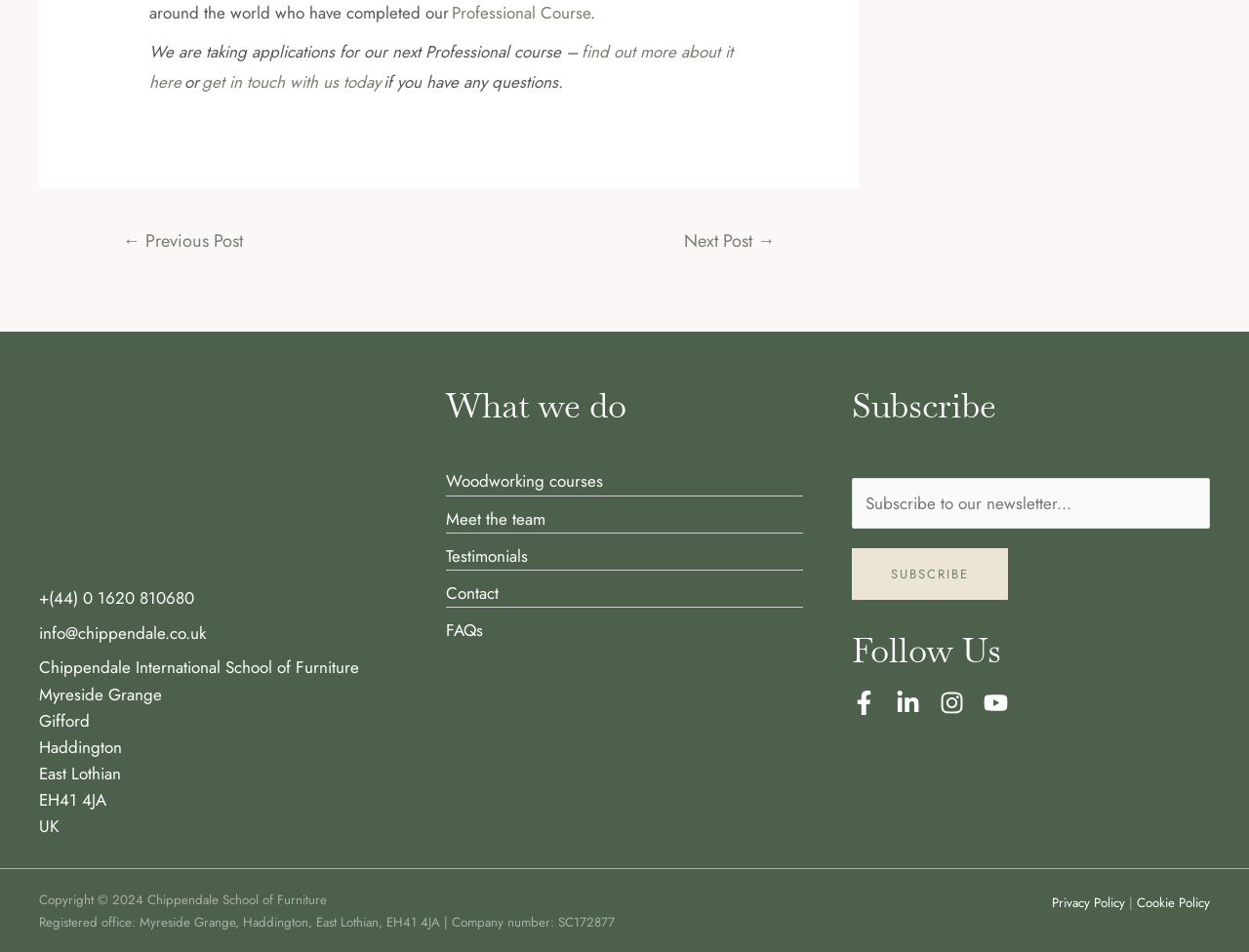Respond to the question below with a concise word or phrase:
How many social media platforms are linked?

4